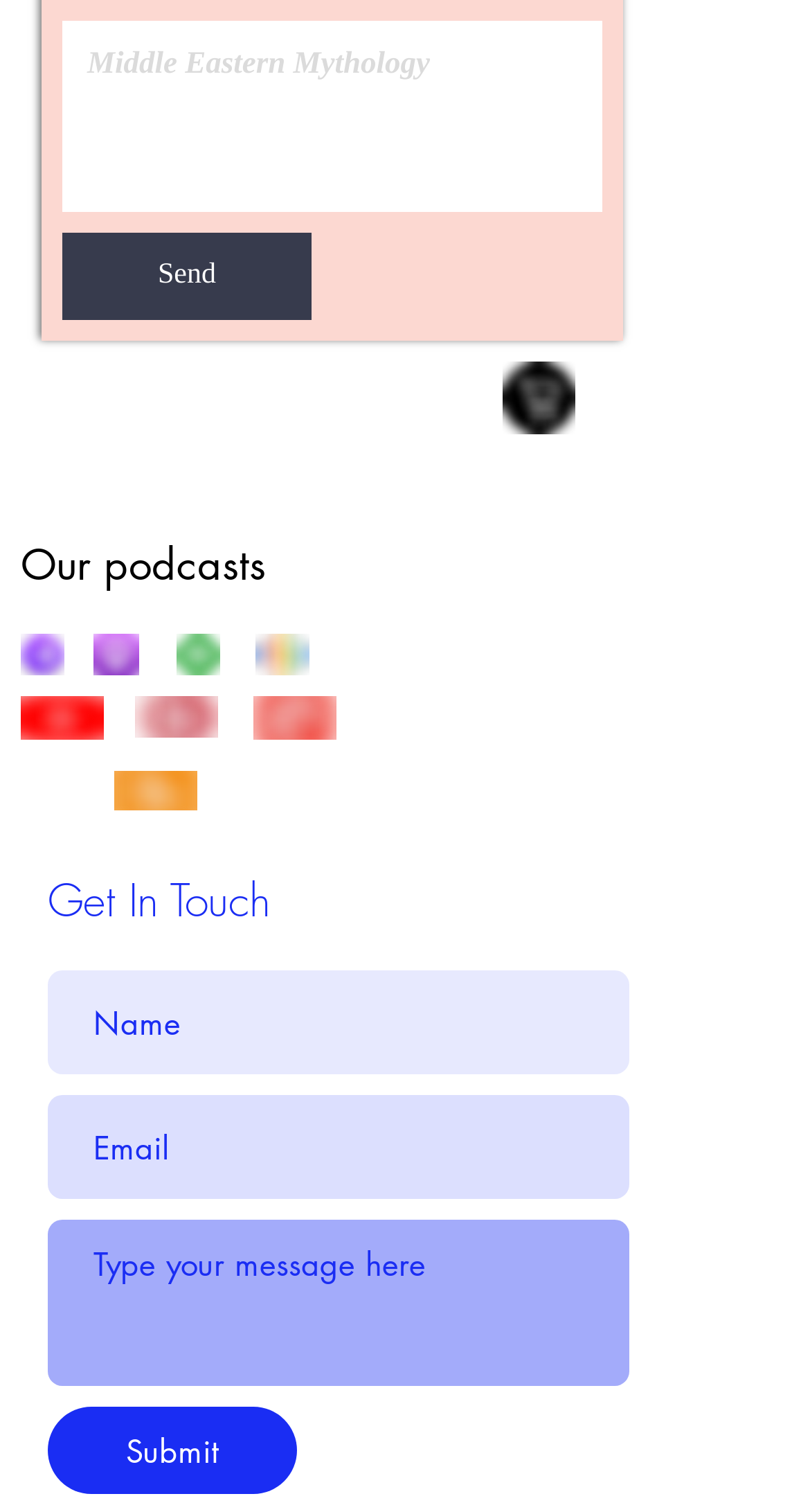Locate the UI element described by Download White Paper and provide its bounding box coordinates. Use the format (top-left x, top-left y, bottom-right x, bottom-right y) with all values as floating point numbers between 0 and 1.

None